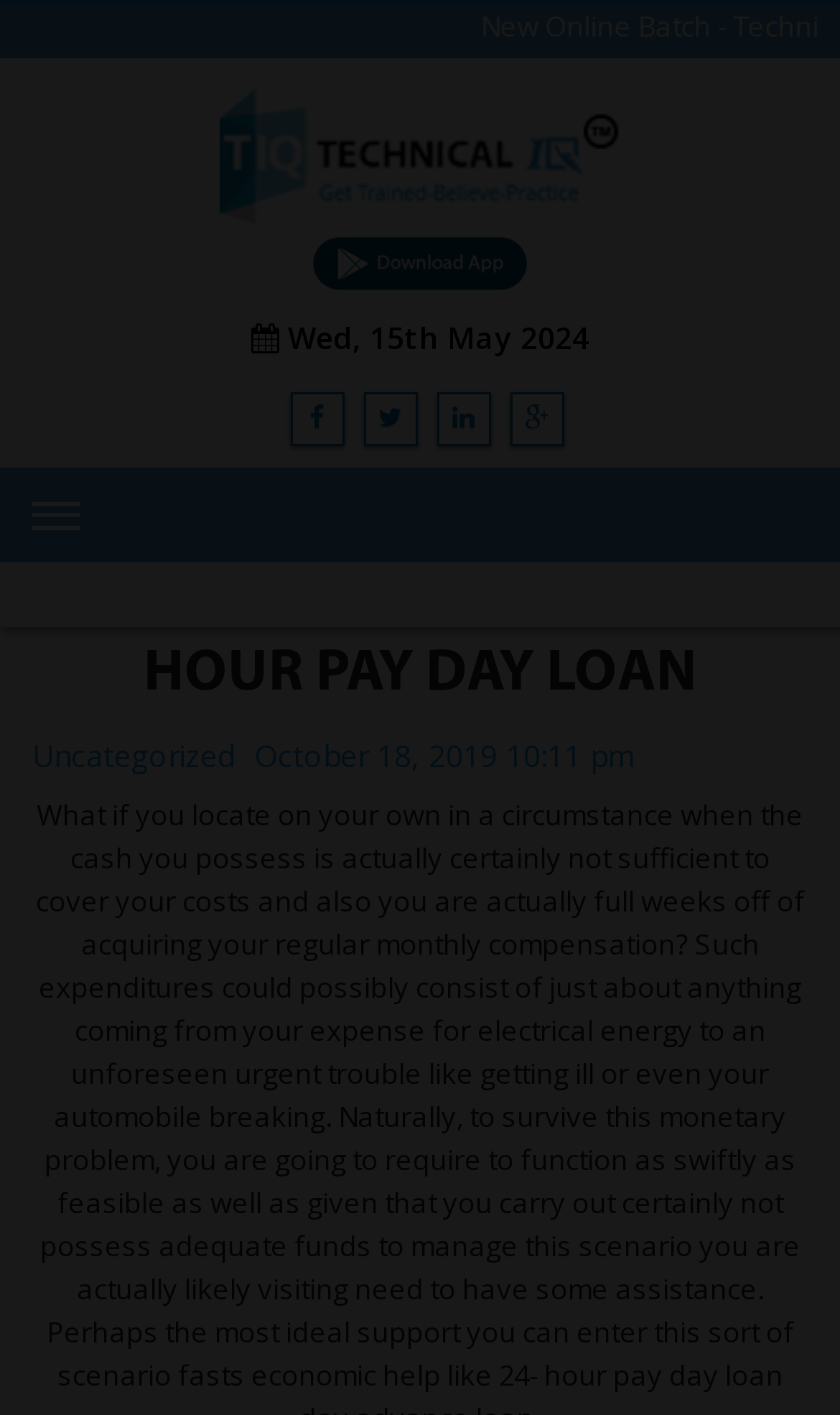Please provide the bounding box coordinates for the element that needs to be clicked to perform the instruction: "Click on Consultancy link". The coordinates must consist of four float numbers between 0 and 1, formatted as [left, top, right, bottom].

[0.038, 0.792, 0.962, 0.838]